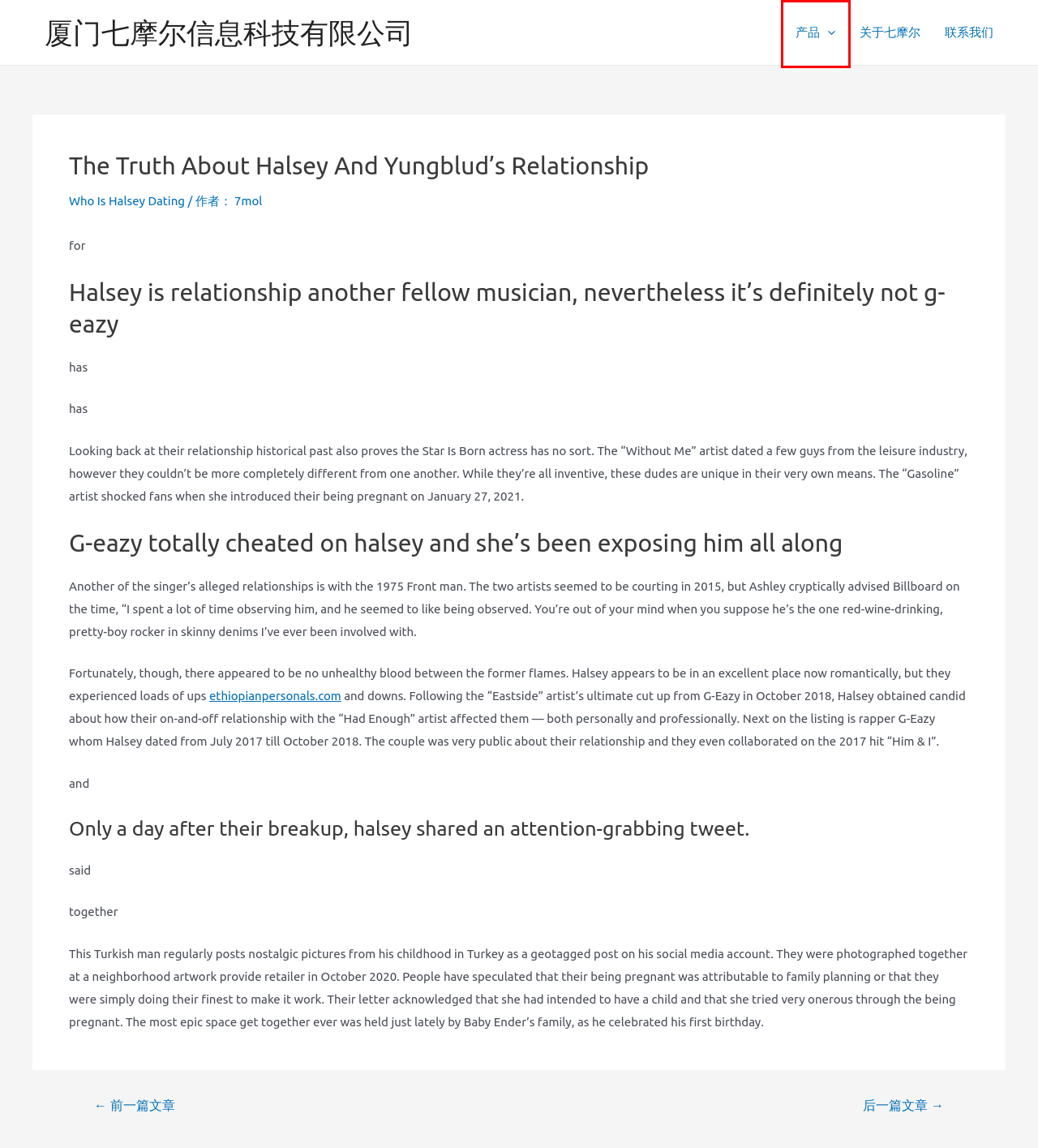Evaluate the webpage screenshot and identify the element within the red bounding box. Select the webpage description that best fits the new webpage after clicking the highlighted element. Here are the candidates:
A. 厦门七摩尔信息科技有限公司 – 专注学前教育
B. 联系我们 – 厦门七摩尔信息科技有限公司
C. 关于七摩尔 – 厦门七摩尔信息科技有限公司
D. Who’s Bill Hader Dating? He’s The Pete Davidson For Women Over 35 – 厦门七摩尔信息科技有限公司
E. Online Courting In Mexico Discover Mexico Singles At Relationship Com – 厦门七摩尔信息科技有限公司
F. 产品 – 厦门七摩尔信息科技有限公司
G. 7mol – 厦门七摩尔信息科技有限公司
H. Find Love in Ethiopia: A Review of EthiopianPersonals!

F